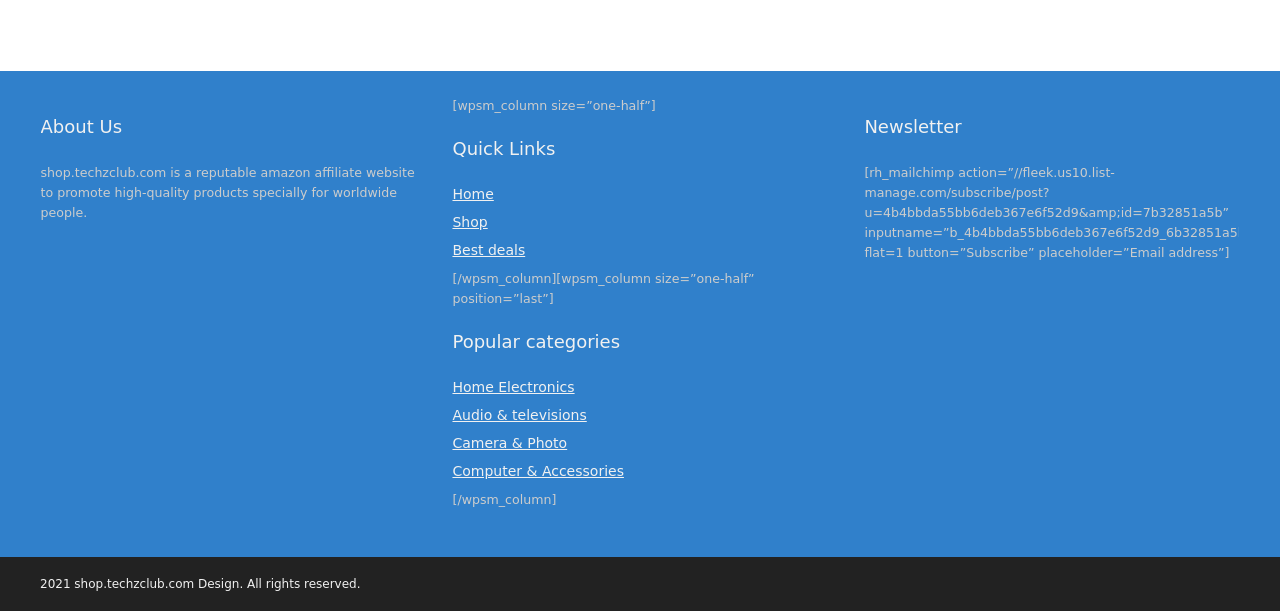Provide a short, one-word or phrase answer to the question below:
What is the copyright year of the website?

2021